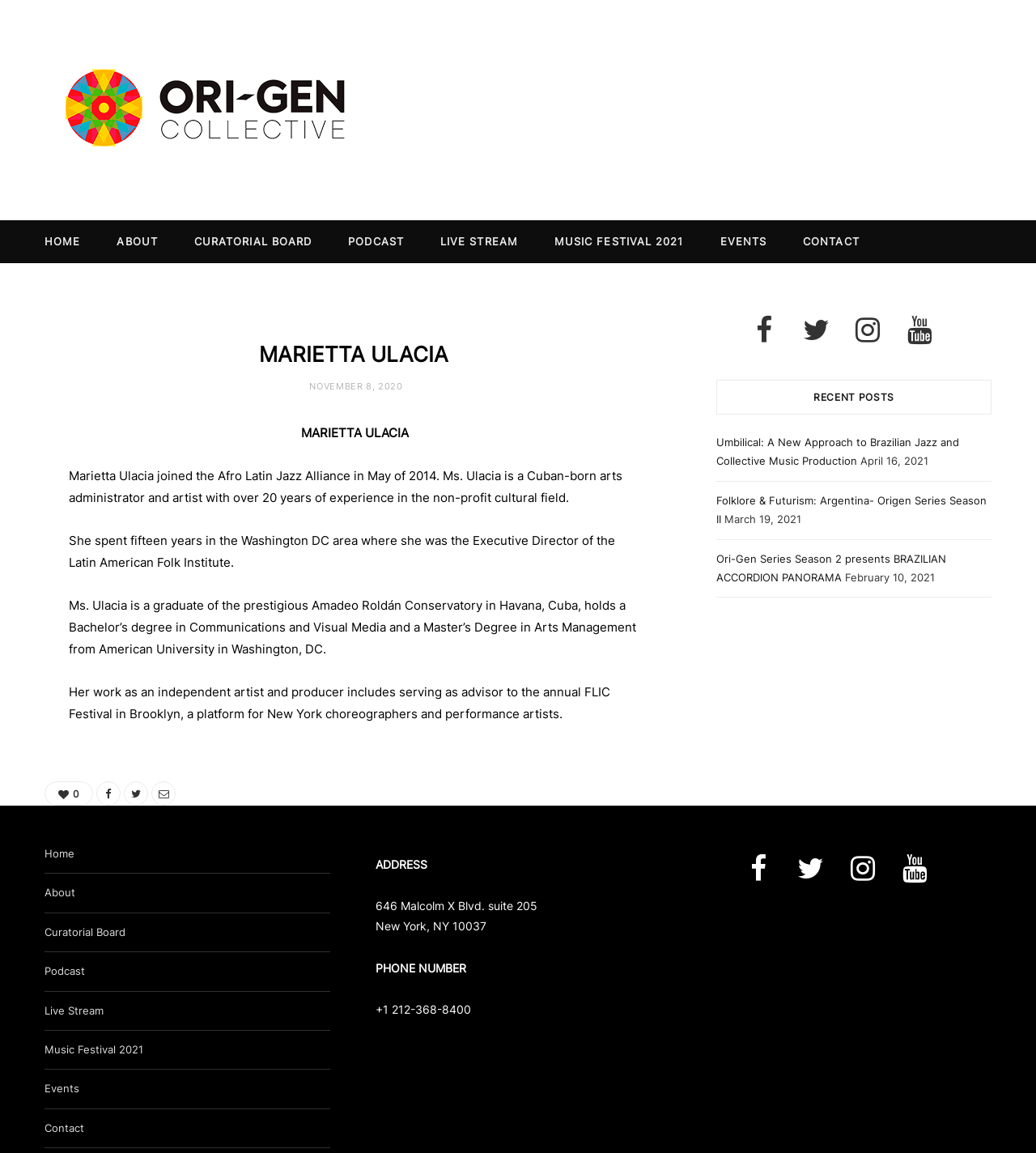Please identify the bounding box coordinates of the element I need to click to follow this instruction: "View Marietta Ulacia's profile".

[0.043, 0.295, 0.645, 0.319]